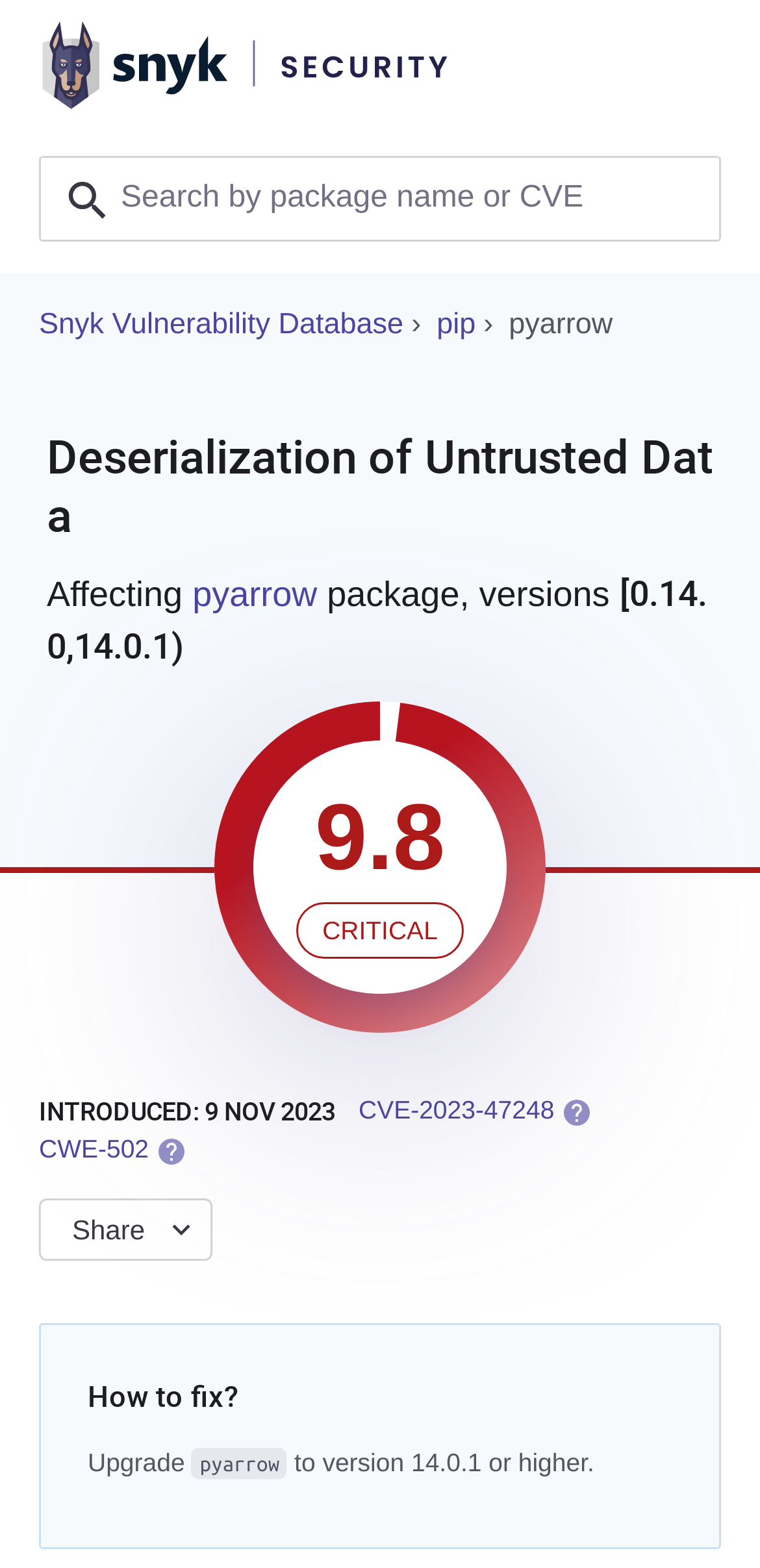What is the date the vulnerability was introduced? Analyze the screenshot and reply with just one word or a short phrase.

9 NOV 2023